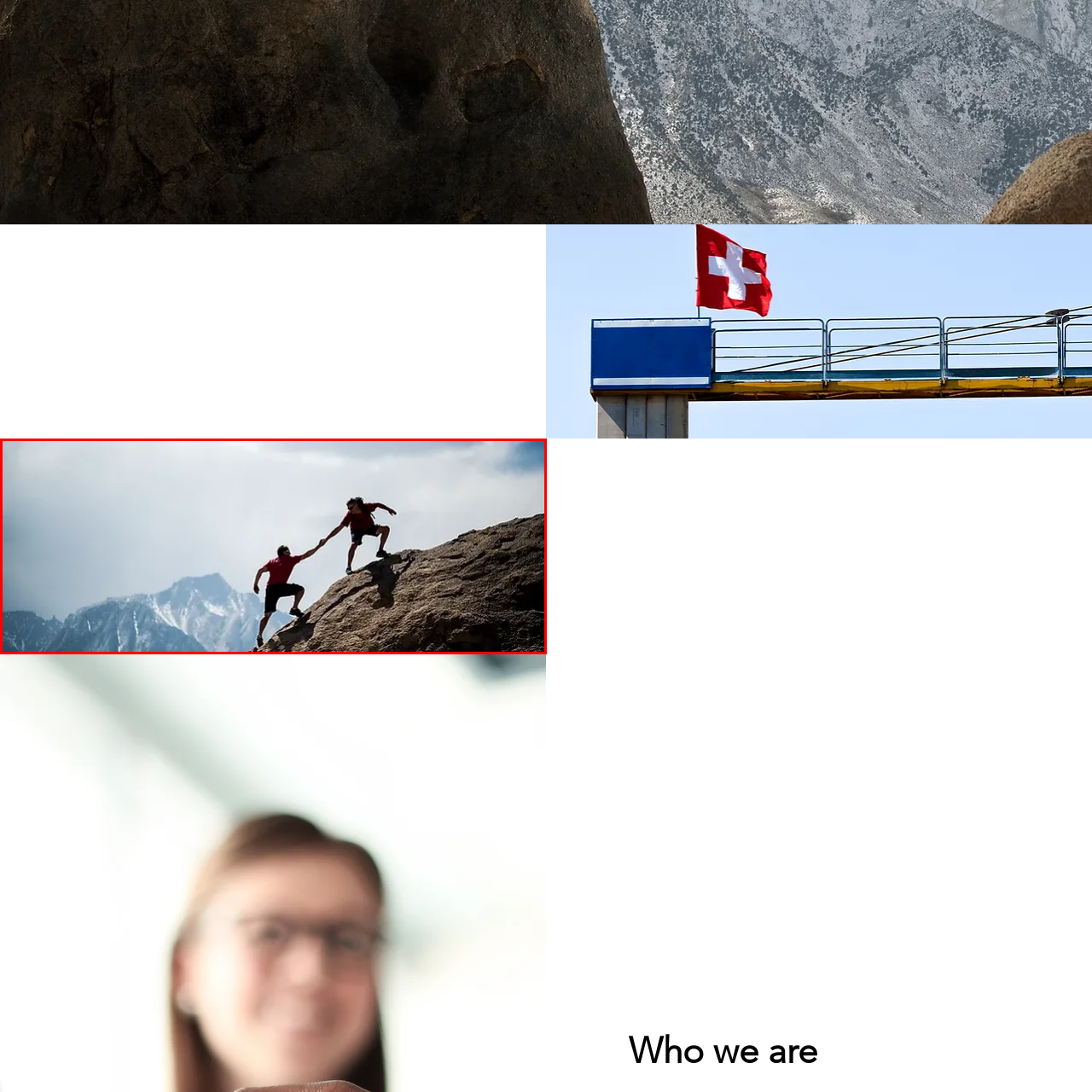Observe the content highlighted by the red box and supply a one-word or short phrase answer to the question: Are the mountain peaks fully covered in snow?

No